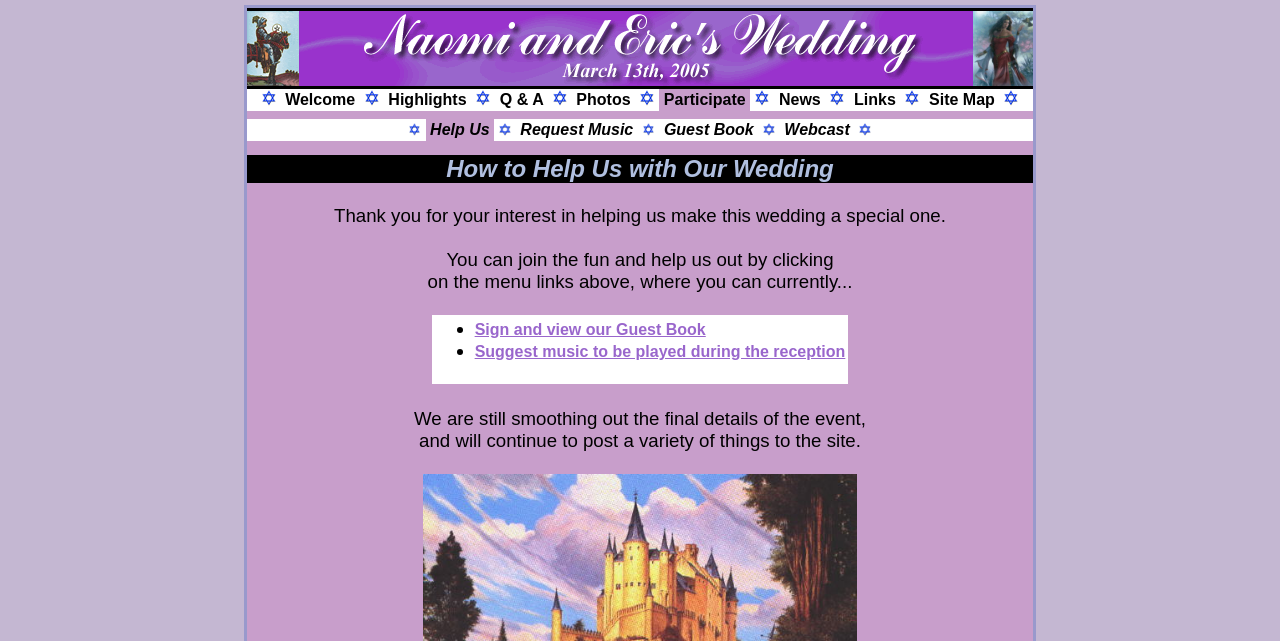Please provide the bounding box coordinates in the format (top-left x, top-left y, bottom-right x, bottom-right y). Remember, all values are floating point numbers between 0 and 1. What is the bounding box coordinate of the region described as: Help Us

[0.333, 0.189, 0.386, 0.215]